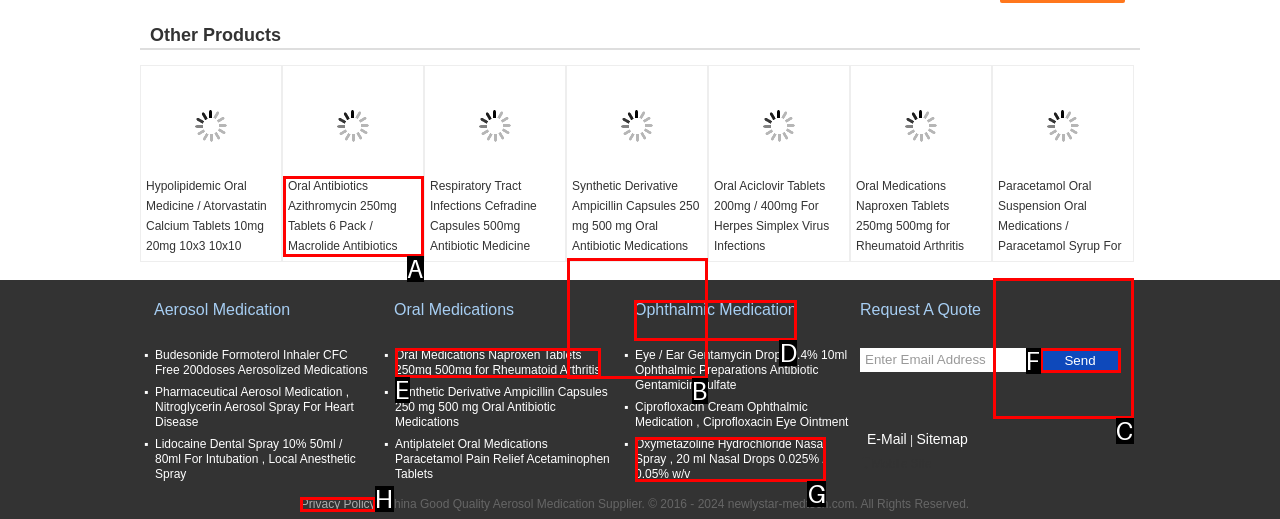Select the letter of the option that should be clicked to achieve the specified task: Click on Privacy Policy. Respond with just the letter.

H